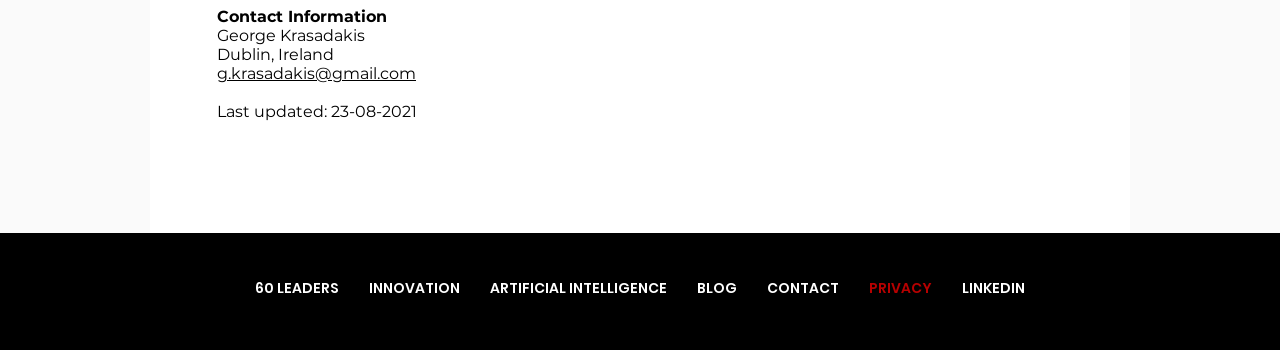Find the bounding box of the UI element described as: "INNOVATION". The bounding box coordinates should be given as four float values between 0 and 1, i.e., [left, top, right, bottom].

[0.277, 0.779, 0.371, 0.865]